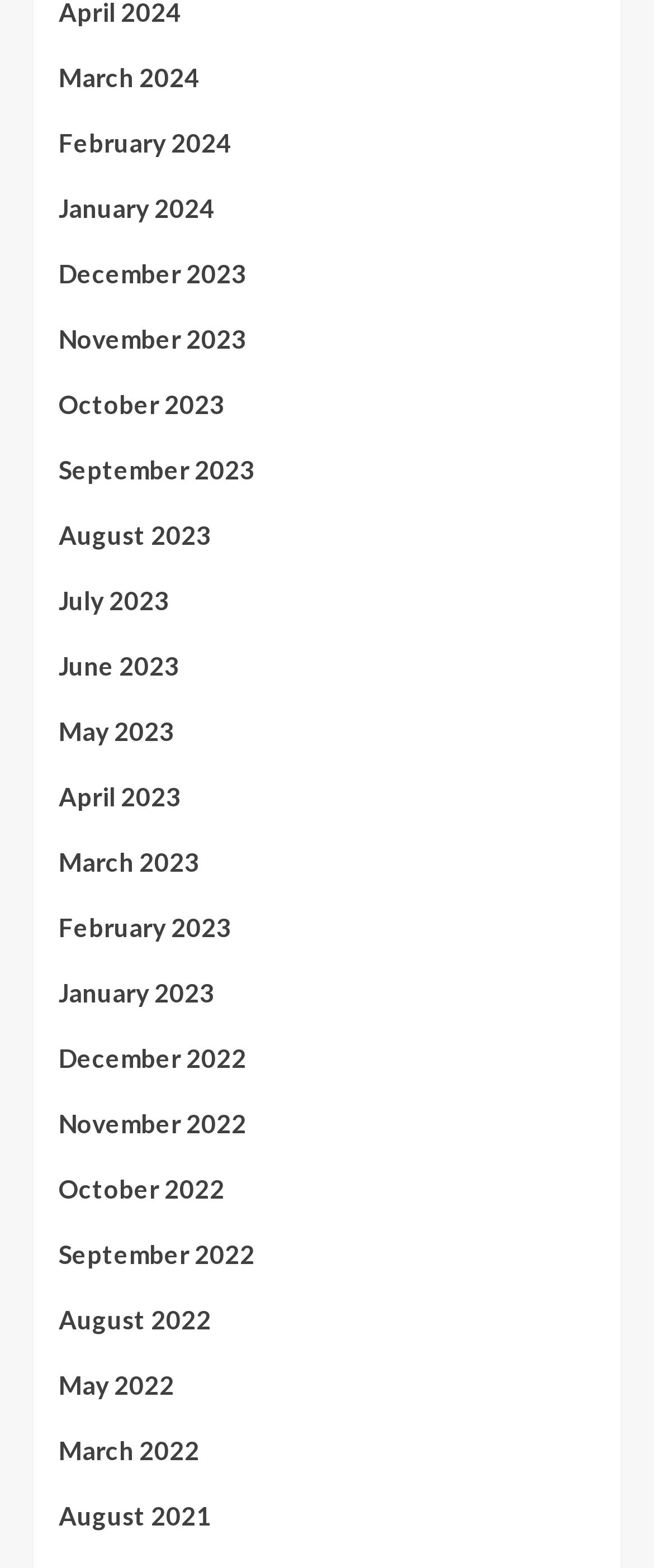Pinpoint the bounding box coordinates of the element that must be clicked to accomplish the following instruction: "View March 2024". The coordinates should be in the format of four float numbers between 0 and 1, i.e., [left, top, right, bottom].

[0.09, 0.036, 0.91, 0.078]